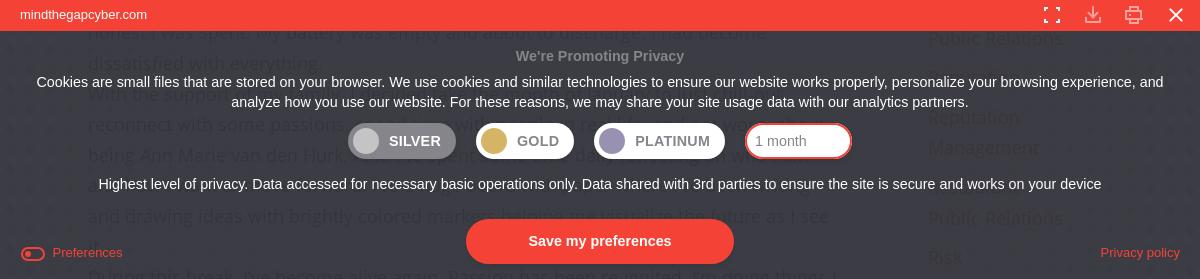Provide a brief response to the question below using one word or phrase:
How many radio button options are available for data sharing privacy?

Three